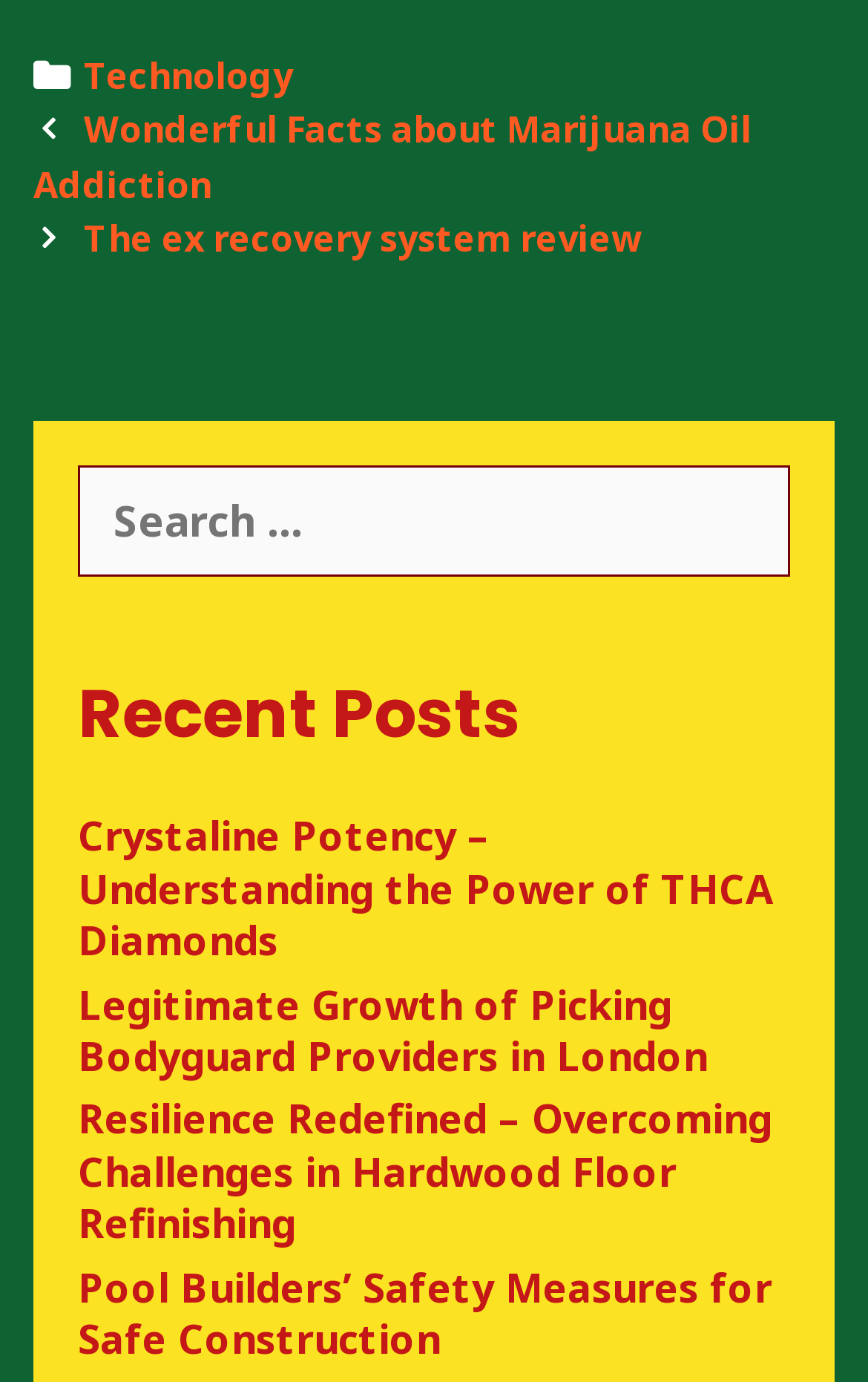Identify the bounding box coordinates for the element that needs to be clicked to fulfill this instruction: "Go to the next page". Provide the coordinates in the format of four float numbers between 0 and 1: [left, top, right, bottom].

[0.038, 0.154, 0.74, 0.19]